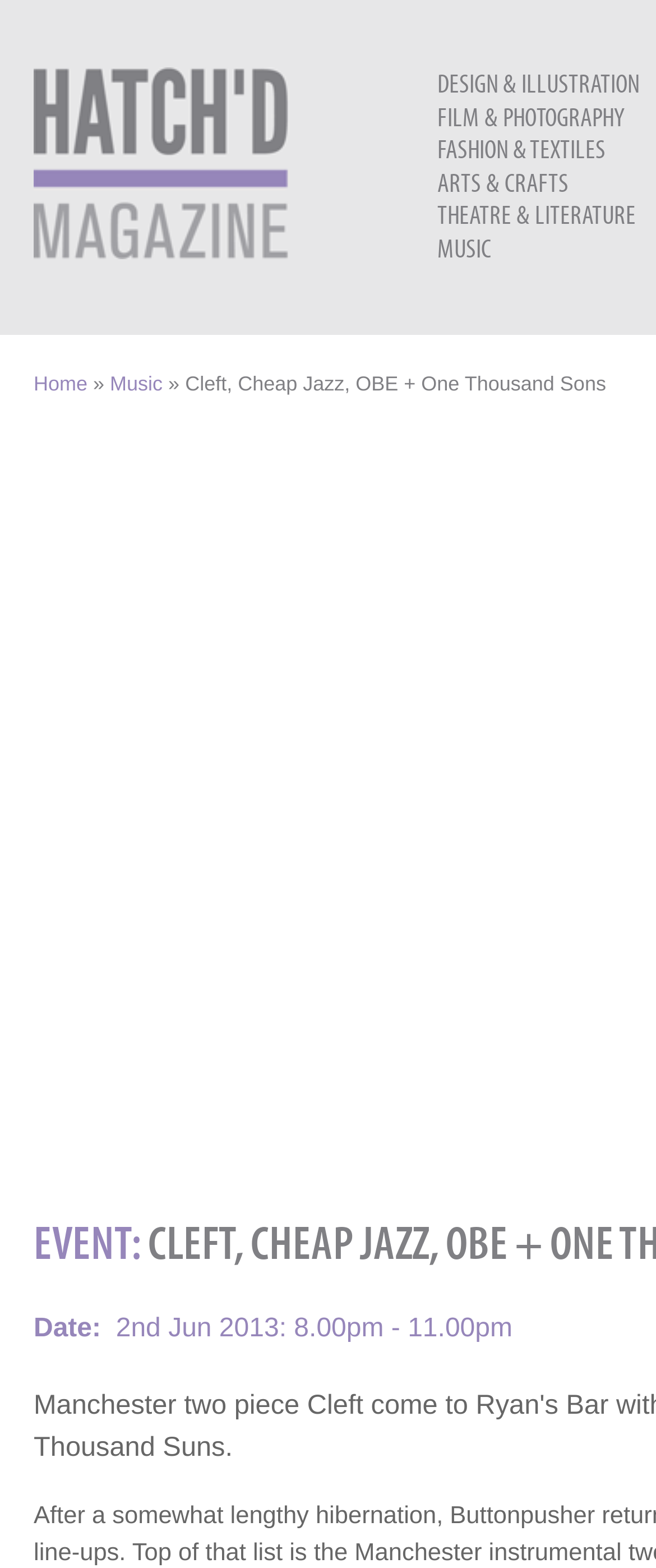Could you locate the bounding box coordinates for the section that should be clicked to accomplish this task: "Search for something".

None